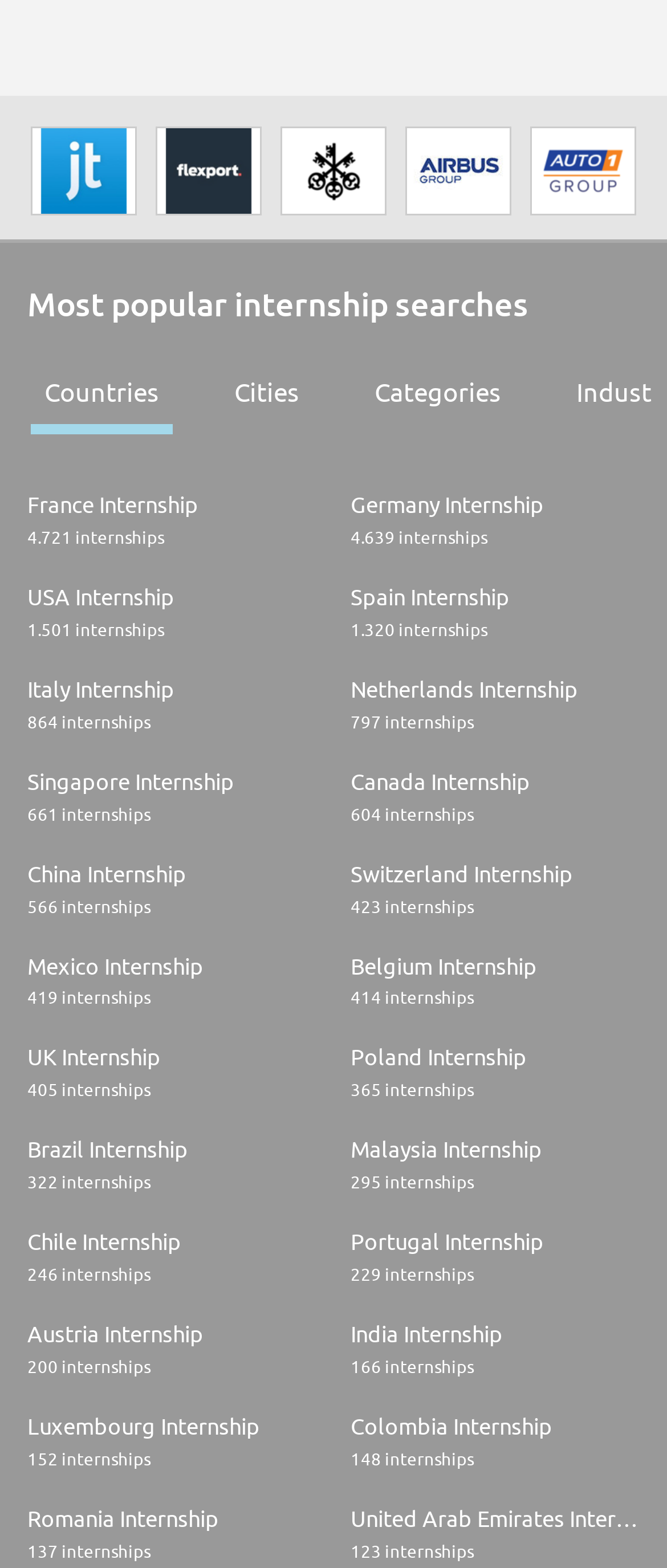Please pinpoint the bounding box coordinates for the region I should click to adhere to this instruction: "Click on Jobandtalent".

[0.036, 0.123, 0.215, 0.141]